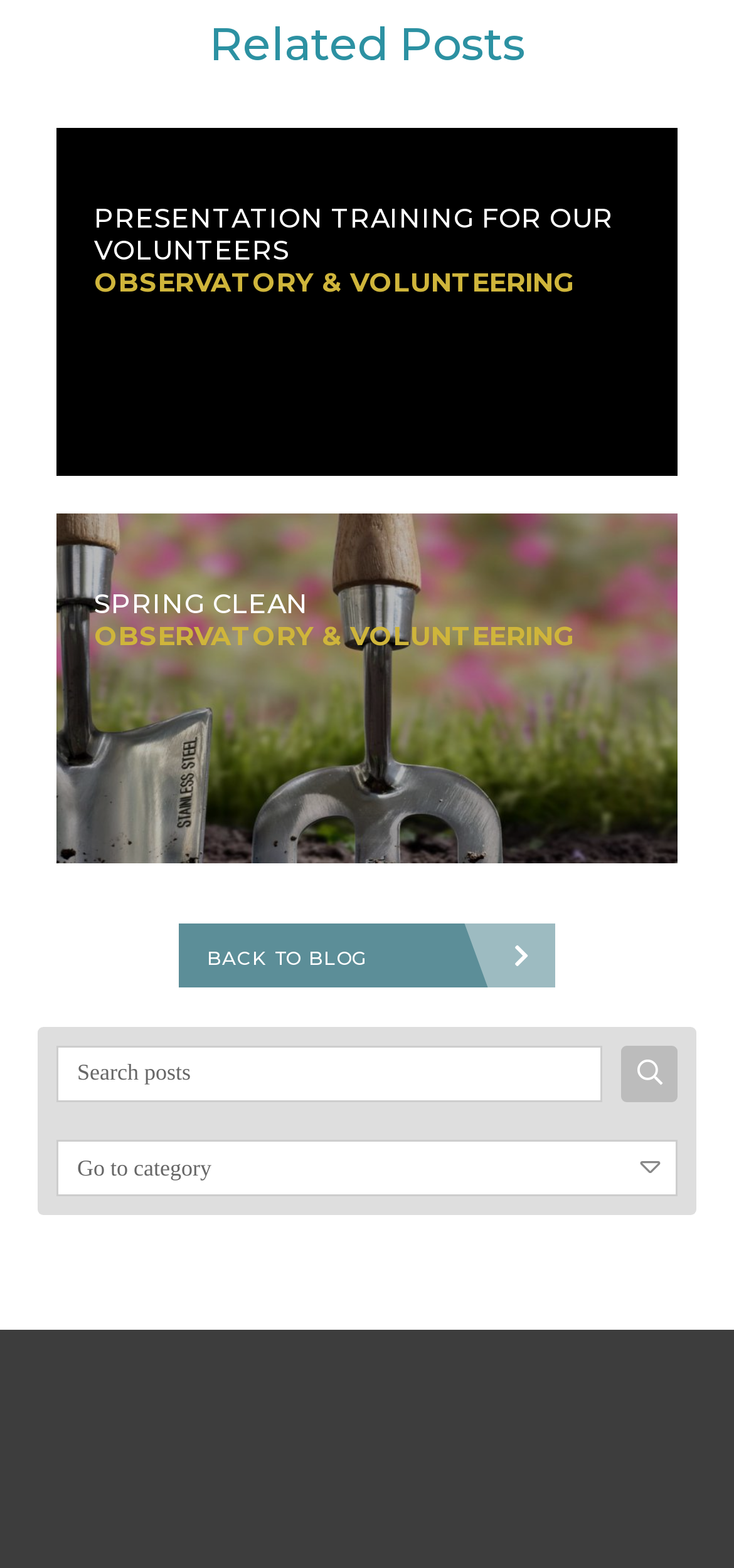Determine the bounding box coordinates of the element's region needed to click to follow the instruction: "Click the 'BACK TO BLOG' button". Provide these coordinates as four float numbers between 0 and 1, formatted as [left, top, right, bottom].

[0.244, 0.589, 0.756, 0.63]